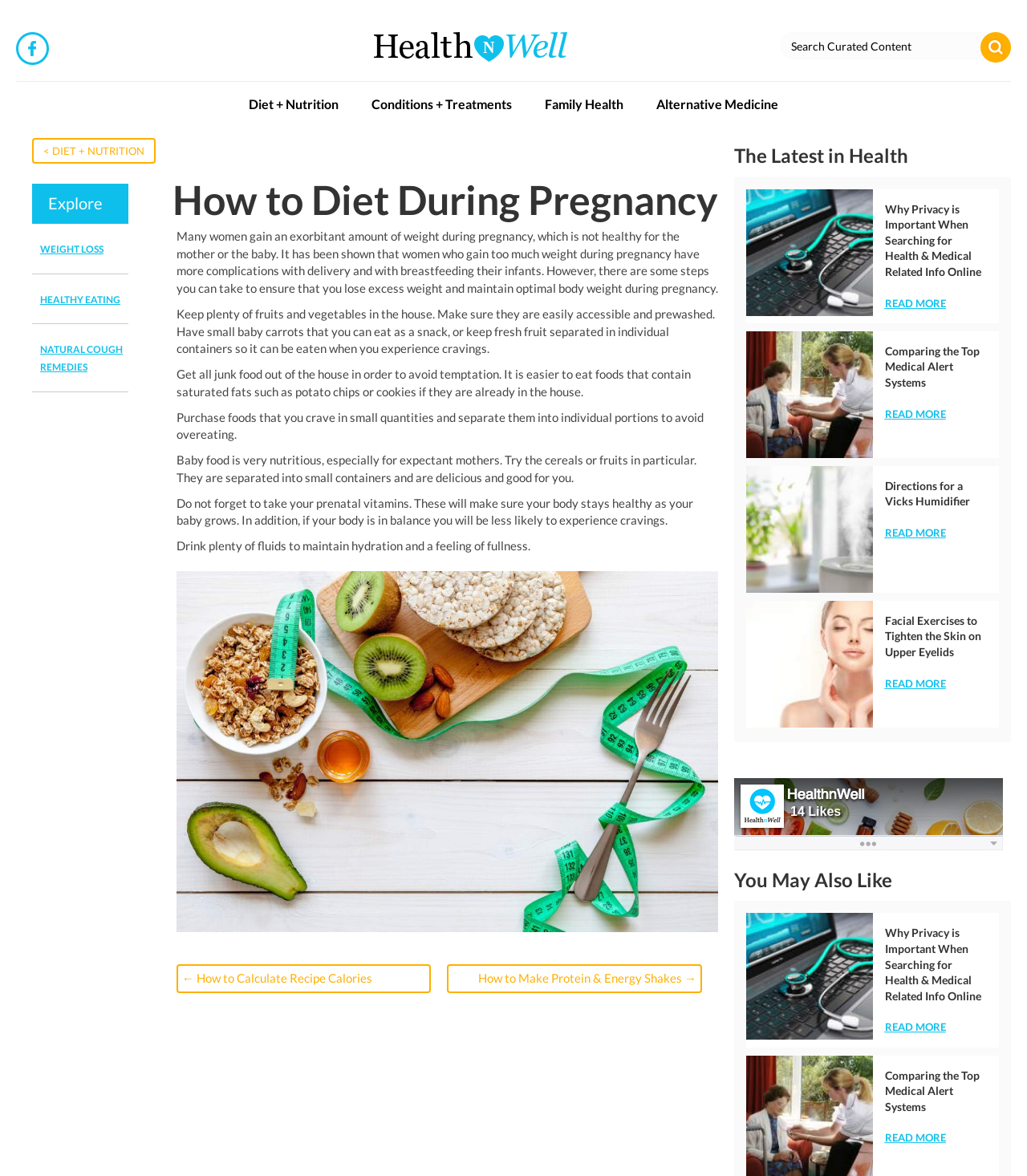What is the purpose of the search box?
Based on the visual information, provide a detailed and comprehensive answer.

The search box is likely intended for users to search for specific content related to health and wellness, as indicated by the placeholder text 'Search Curated Content'.